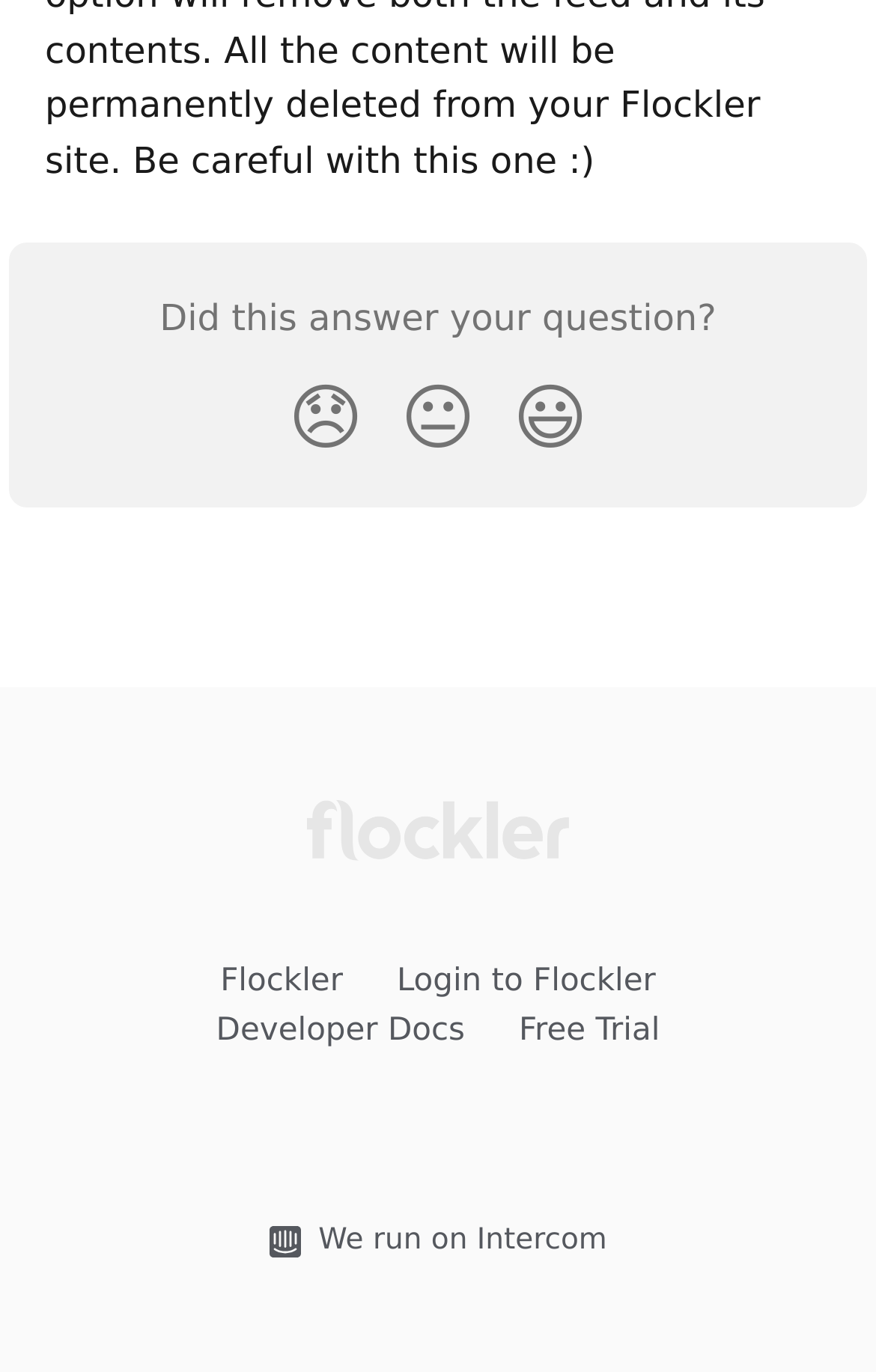Identify the bounding box coordinates of the element to click to follow this instruction: 'click the Search button'. Ensure the coordinates are four float values between 0 and 1, provided as [left, top, right, bottom].

None